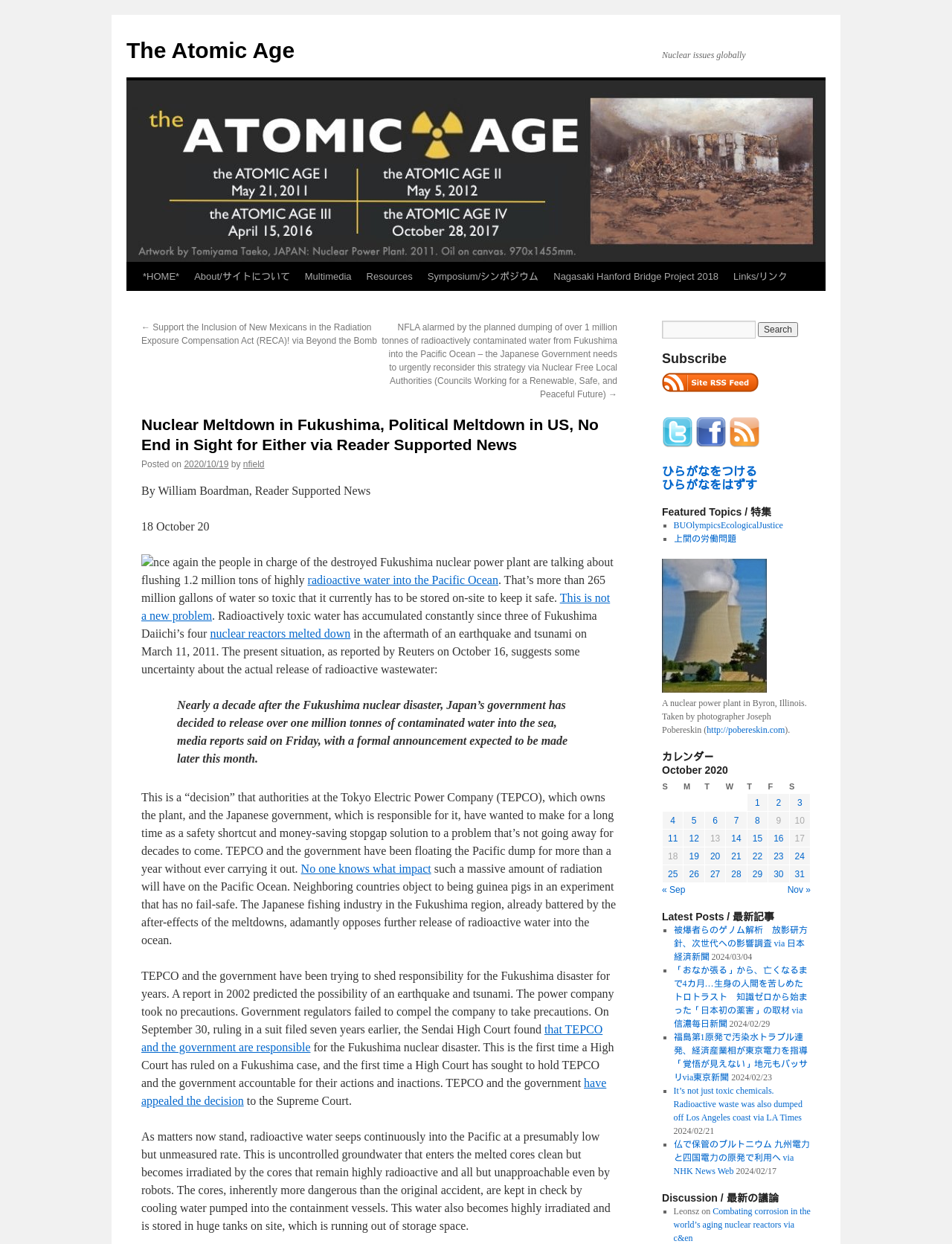Please predict the bounding box coordinates of the element's region where a click is necessary to complete the following instruction: "View featured topics". The coordinates should be represented by four float numbers between 0 and 1, i.e., [left, top, right, bottom].

[0.695, 0.406, 0.852, 0.417]